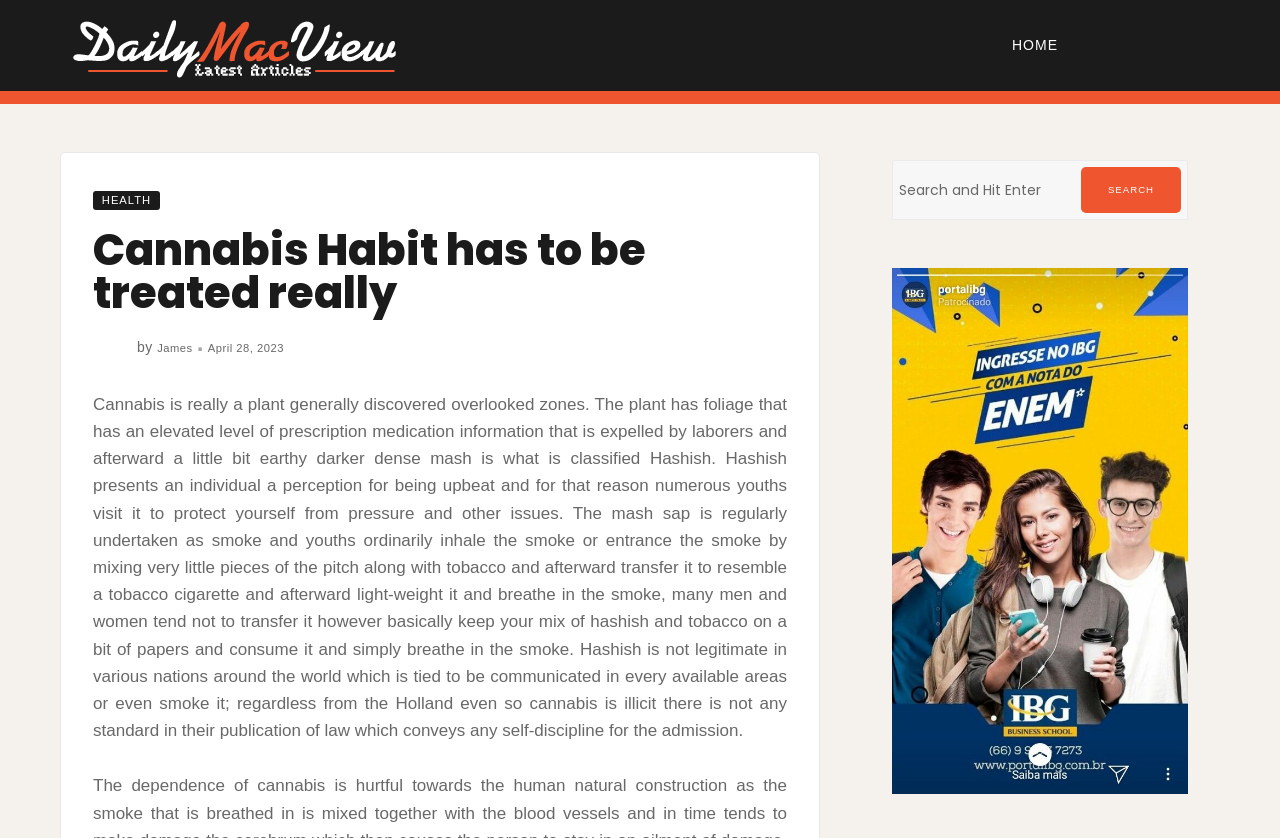What is the purpose of the search box?
From the image, respond with a single word or phrase.

To search for content